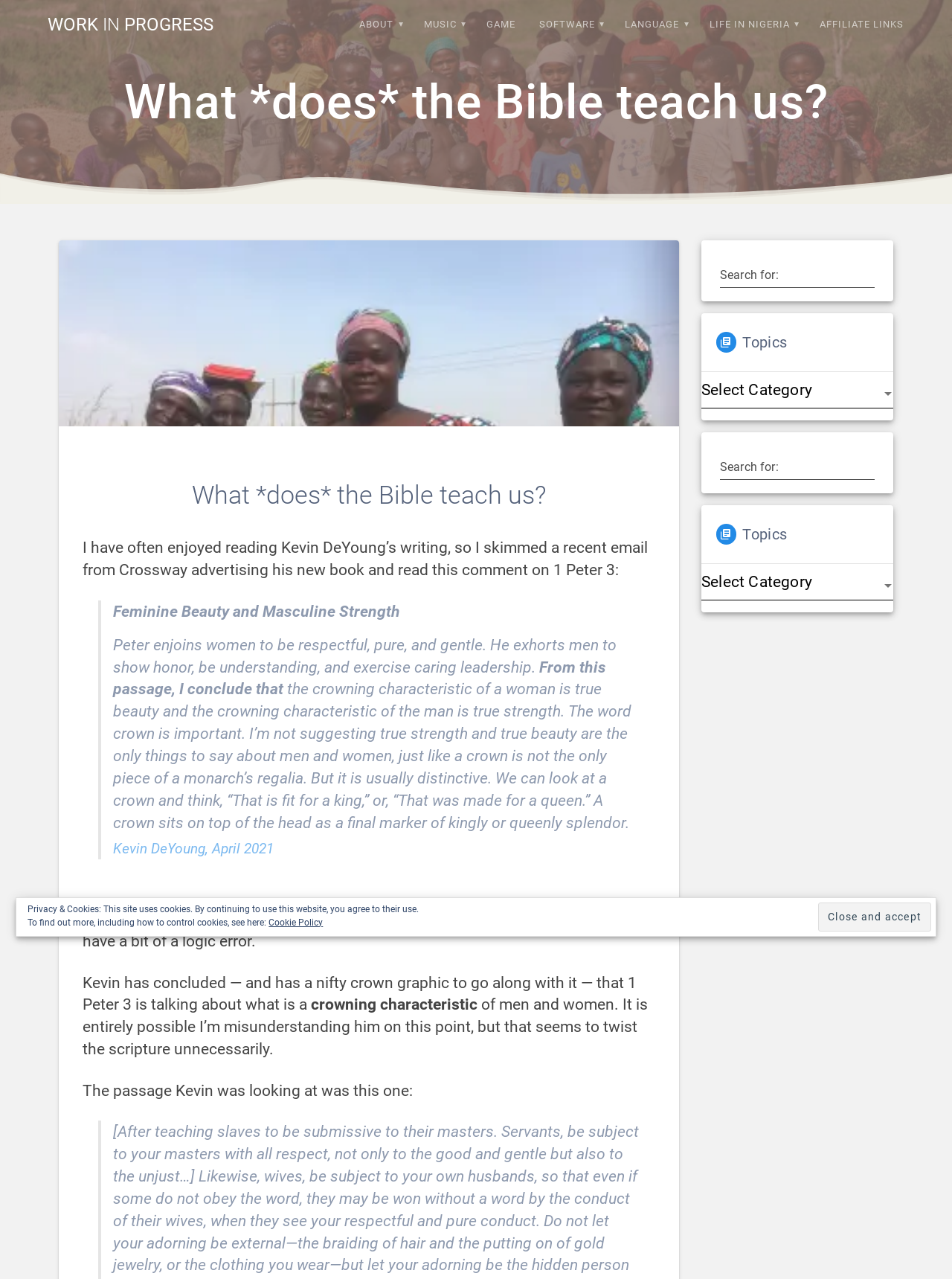Could you provide the bounding box coordinates for the portion of the screen to click to complete this instruction: "View COLLABORATIVE FRAMEWORK"?

None